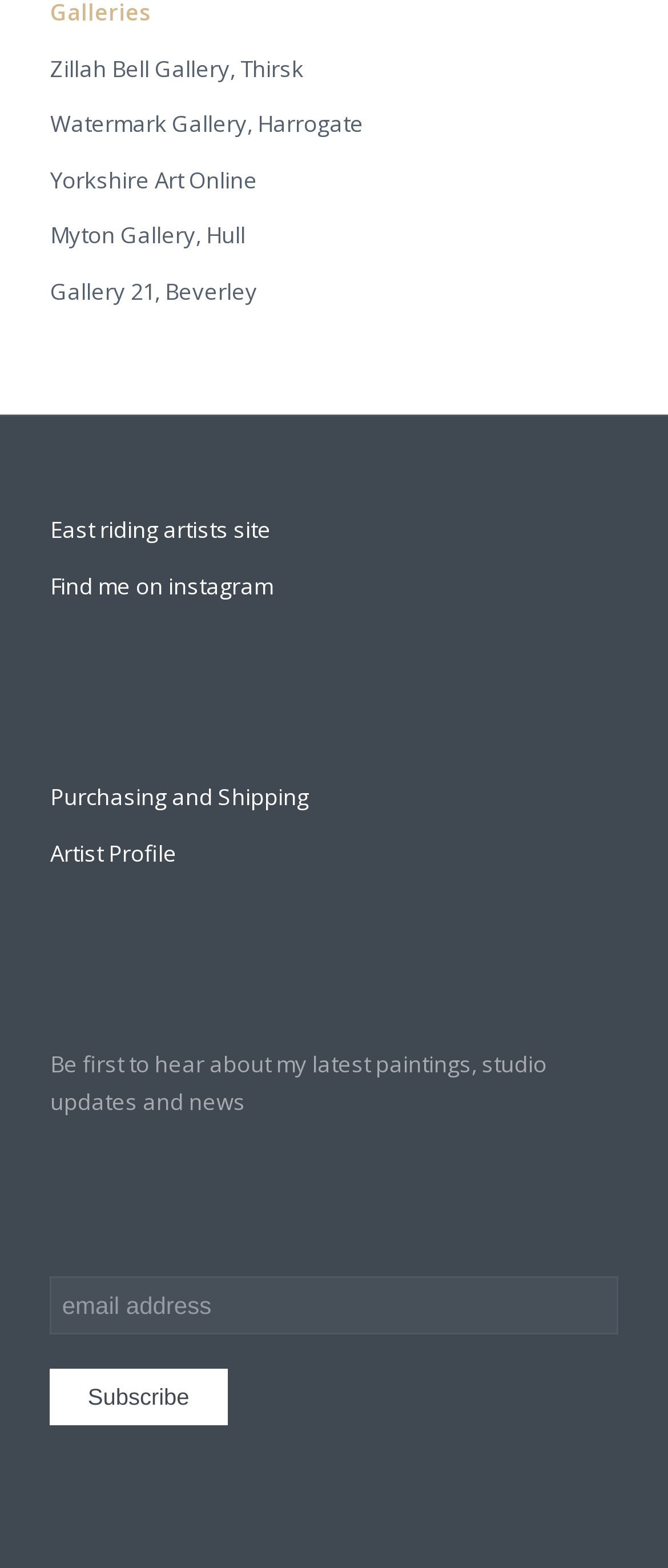From the element description East riding artists site, predict the bounding box coordinates of the UI element. The coordinates must be specified in the format (top-left x, top-left y, bottom-right x, bottom-right y) and should be within the 0 to 1 range.

[0.075, 0.328, 0.406, 0.348]